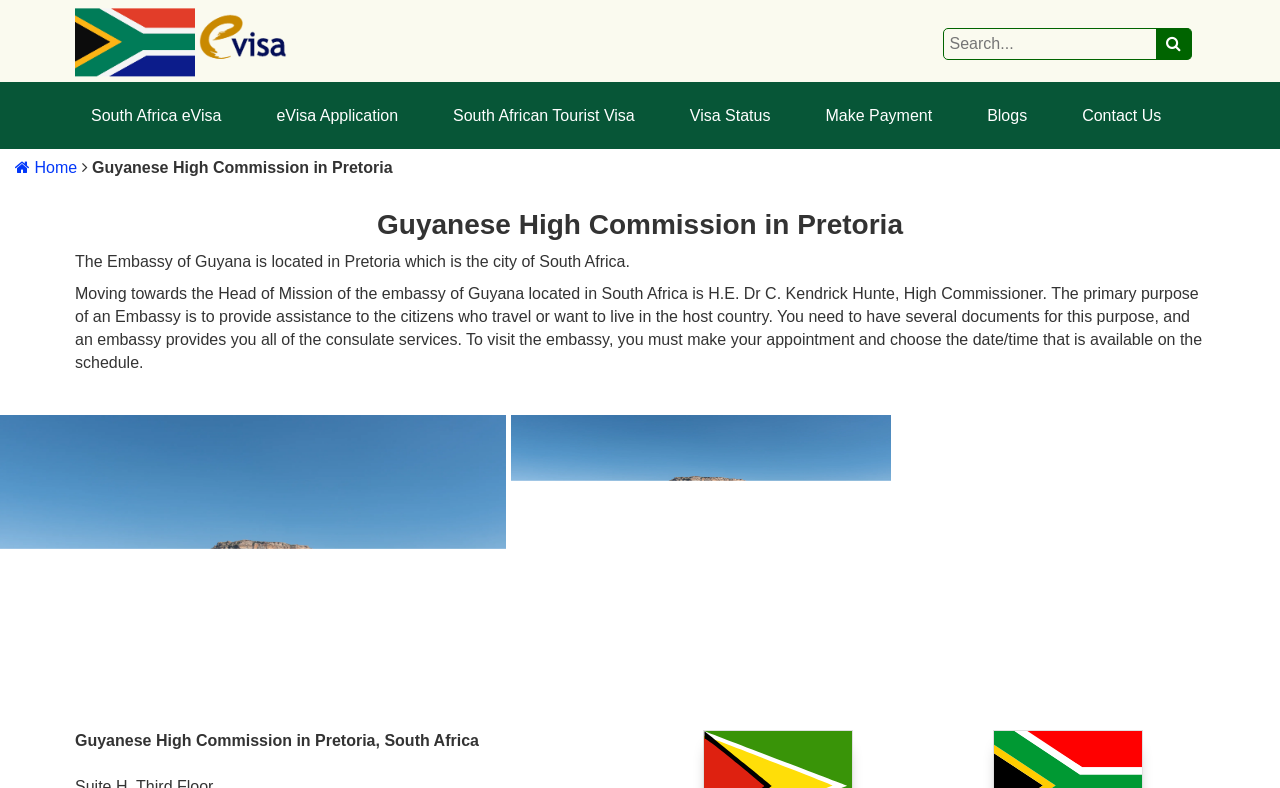What is the city where the Embassy of Guyana is located?
Please answer using one word or phrase, based on the screenshot.

Pretoria